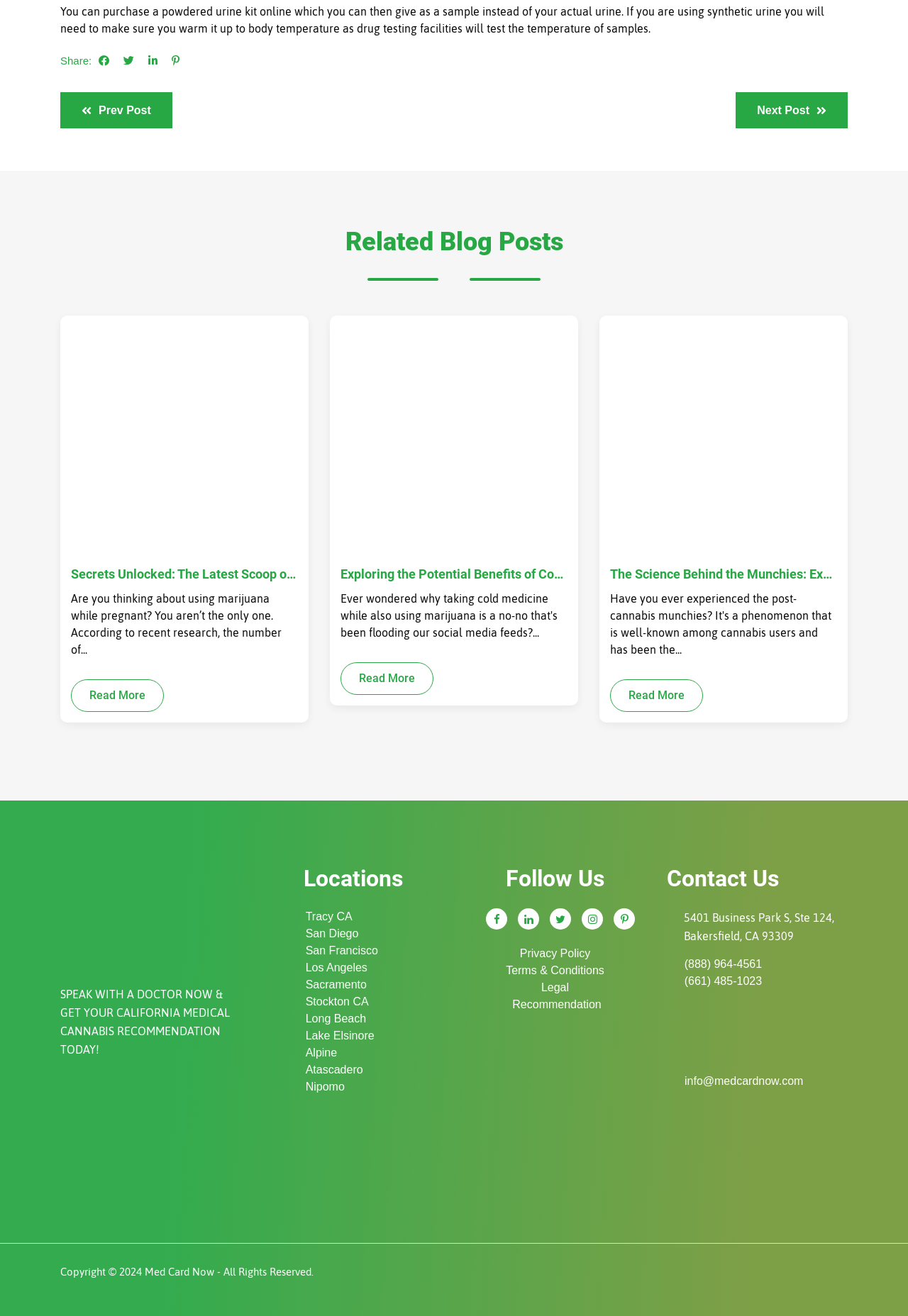Indicate the bounding box coordinates of the element that needs to be clicked to satisfy the following instruction: "Click the 'Share:' button". The coordinates should be four float numbers between 0 and 1, i.e., [left, top, right, bottom].

[0.066, 0.041, 0.101, 0.051]